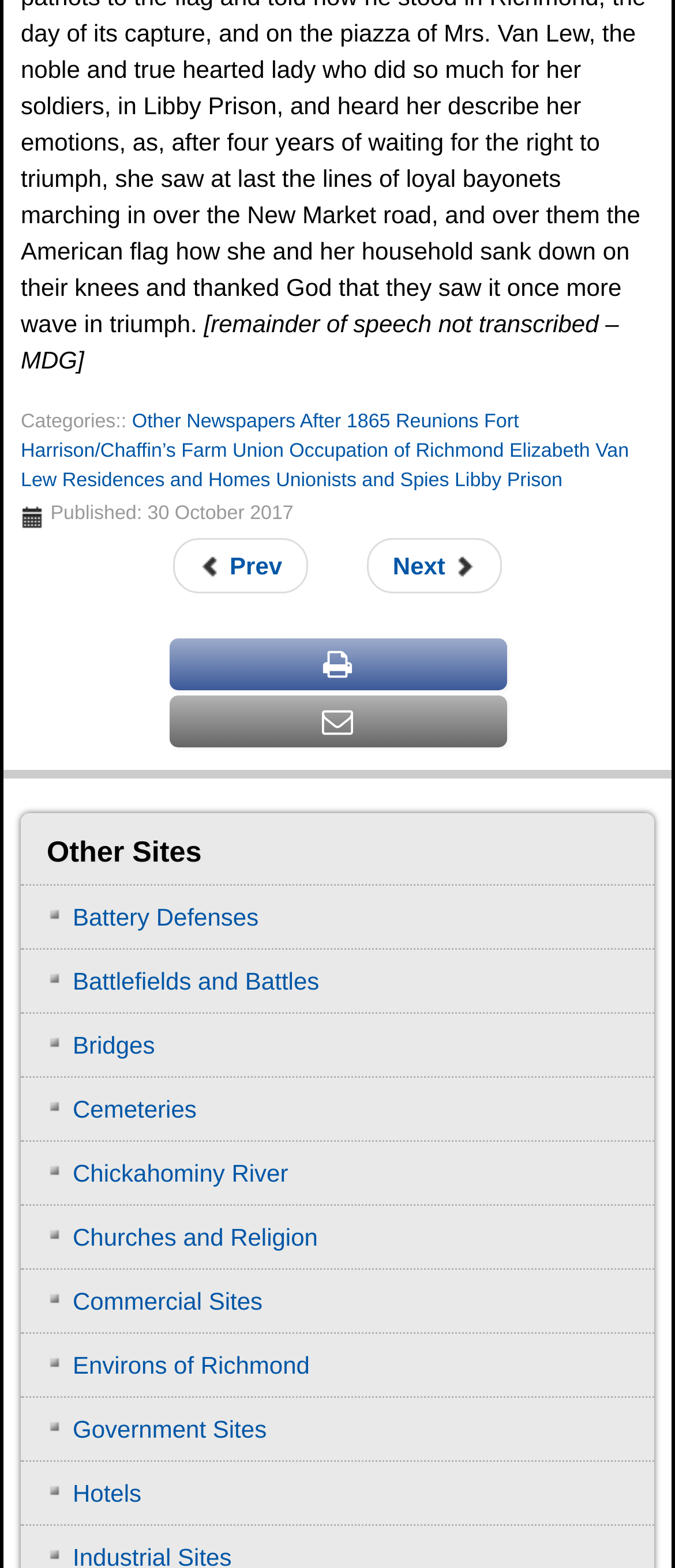Please indicate the bounding box coordinates of the element's region to be clicked to achieve the instruction: "Click on 'Other Newspapers'". Provide the coordinates as four float numbers between 0 and 1, i.e., [left, top, right, bottom].

[0.195, 0.263, 0.438, 0.276]